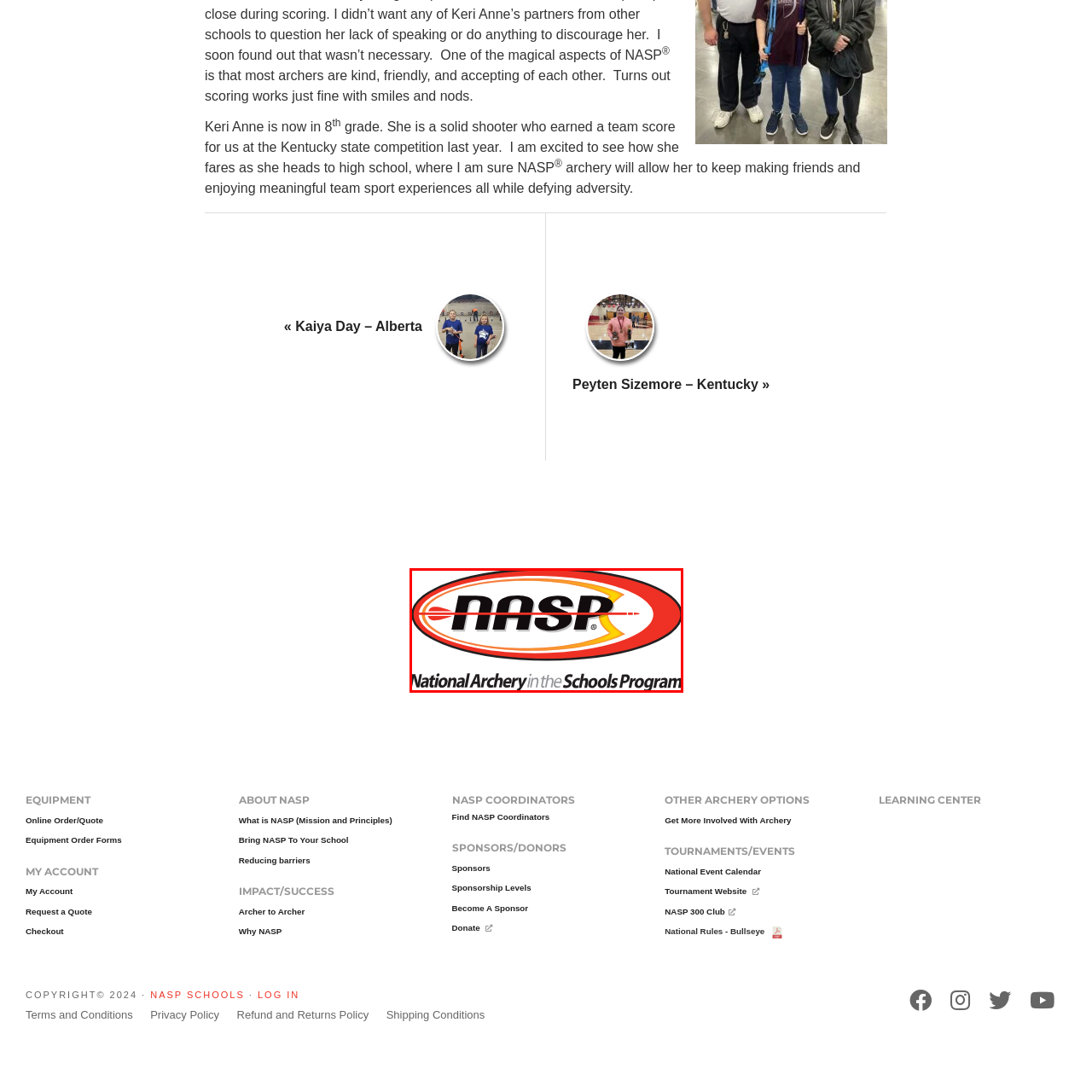Review the image segment marked with the grey border and deliver a thorough answer to the following question, based on the visual information provided: 
What is the full name of the program presented below the acronym?

Below the acronym, the full name 'National Archery in the Schools Program' is presented in an elegant, understated font, emphasizing the program's commitment to promoting archery as a fundamental activity in schools.